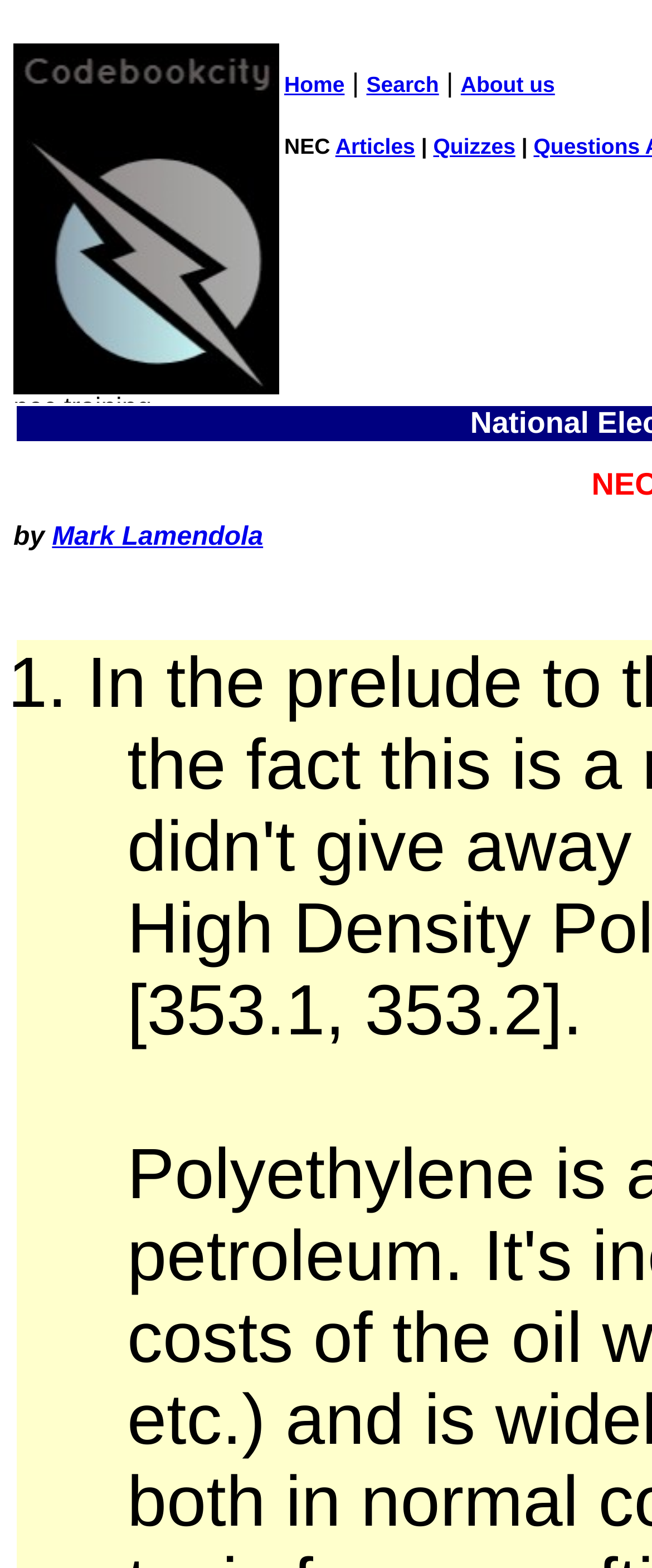Please analyze the image and give a detailed answer to the question:
What is the topic of the quiz?

The topic of the quiz can be inferred from the text 'National Electrical Code Quiz, Article 353 Answers' which is the title of the webpage, and also from the link 'NEC' and 'Articles' in the navigation menu.